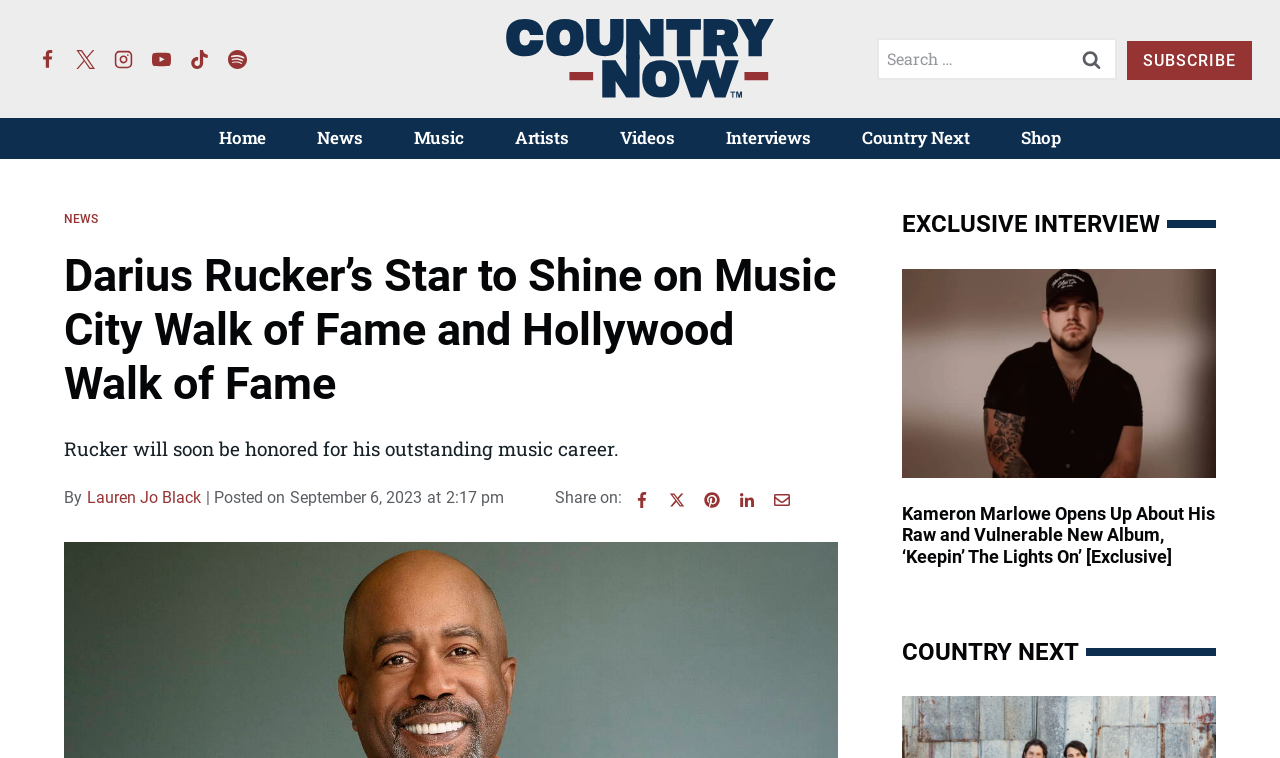What is the name of the artist receiving a star on the Music City Walk of Fame and Hollywood Walk of Fame?
Provide a fully detailed and comprehensive answer to the question.

The answer can be found in the main heading of the webpage, which states 'Darius Rucker’s Star to Shine on Music City Walk of Fame and Hollywood Walk of Fame'. This heading clearly indicates that Darius Rucker is the artist receiving a star on both the Music City Walk of Fame and Hollywood Walk of Fame.